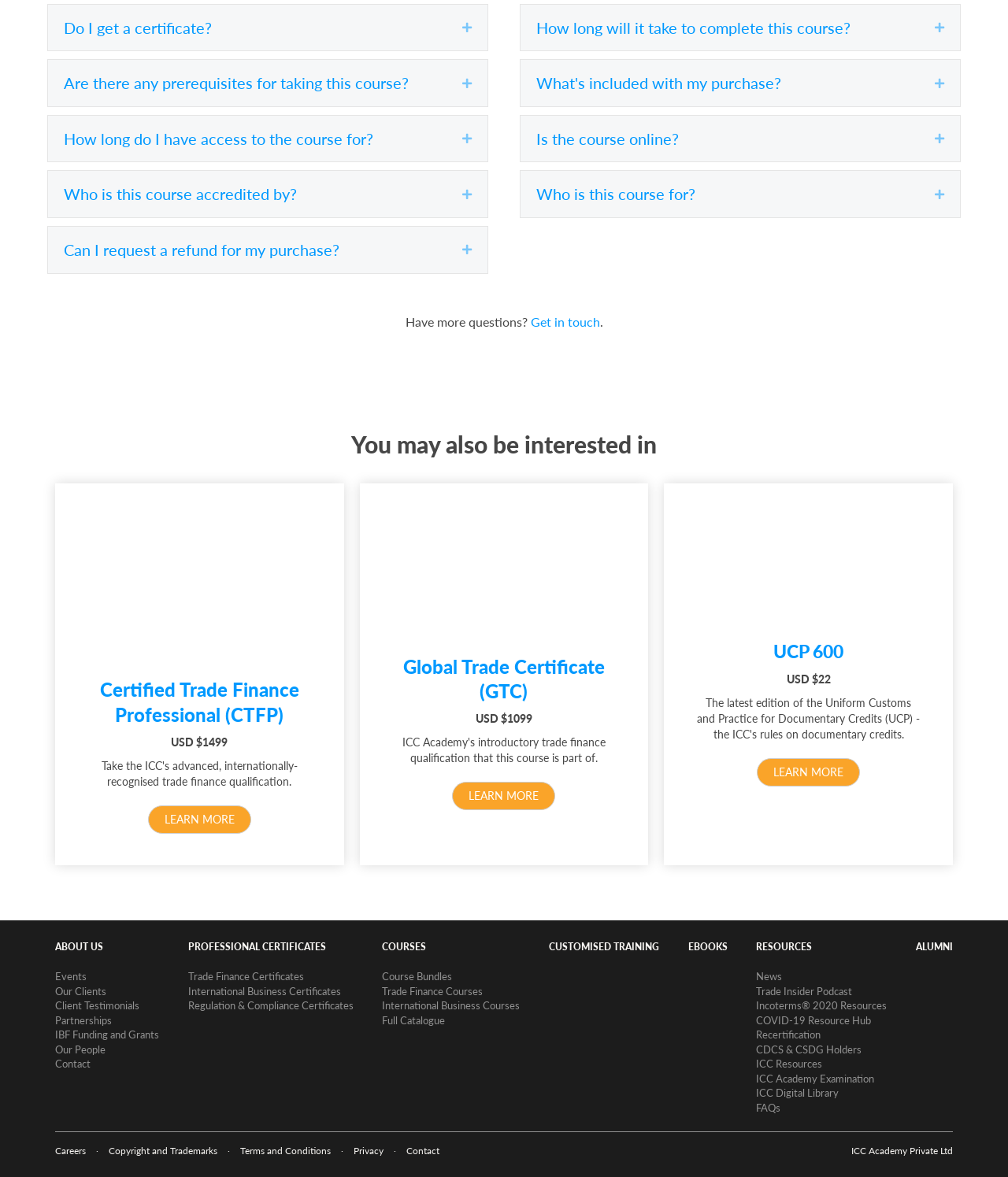Identify and provide the bounding box for the element described by: "Trade Finance Courses".

[0.379, 0.836, 0.479, 0.847]